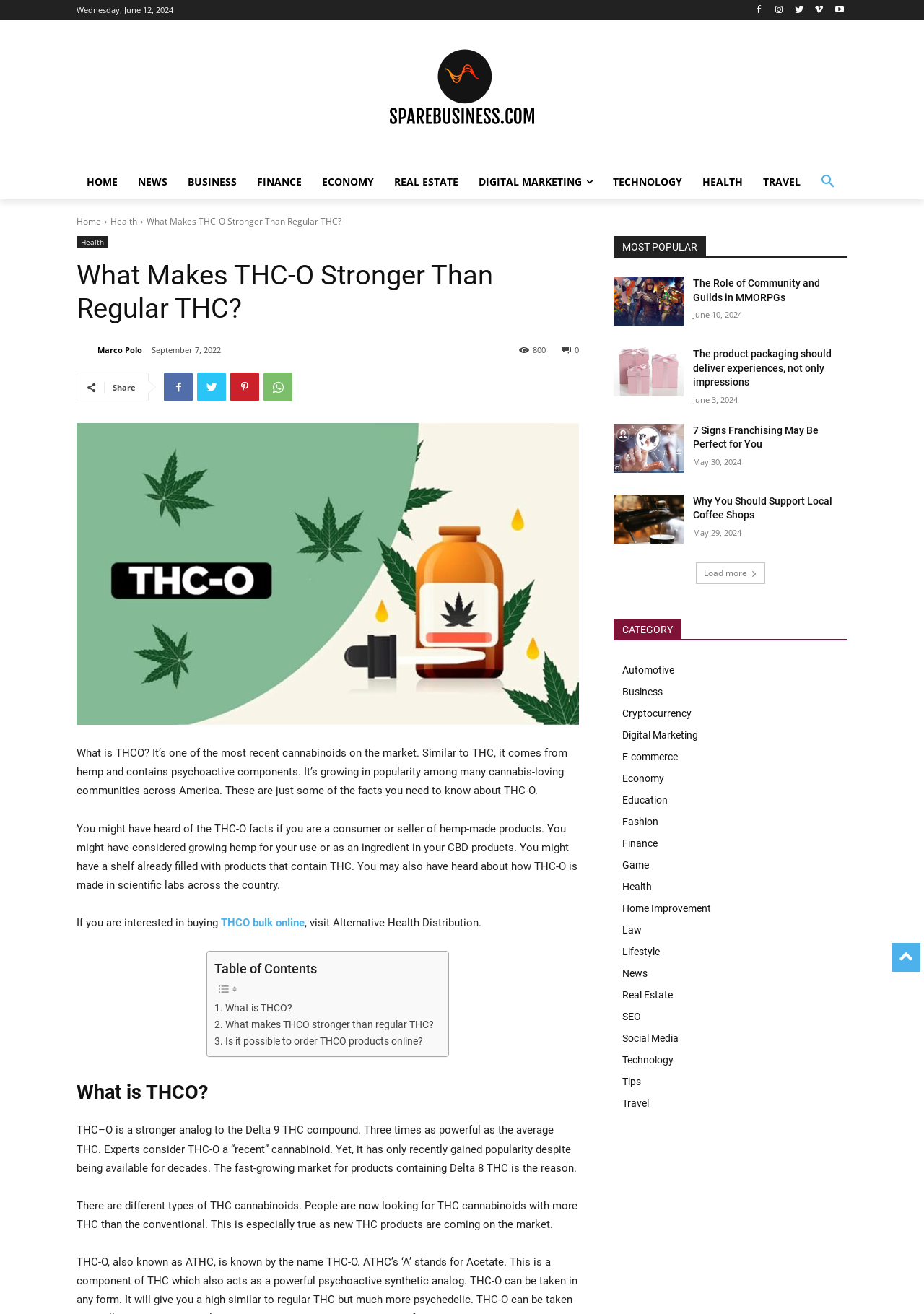What is the name of the company mentioned in the article?
Answer the question with a detailed explanation, including all necessary information.

I found the name of the company by reading the article, which mentions 'Alternative Health Distribution' as a place to buy THCO bulk online.